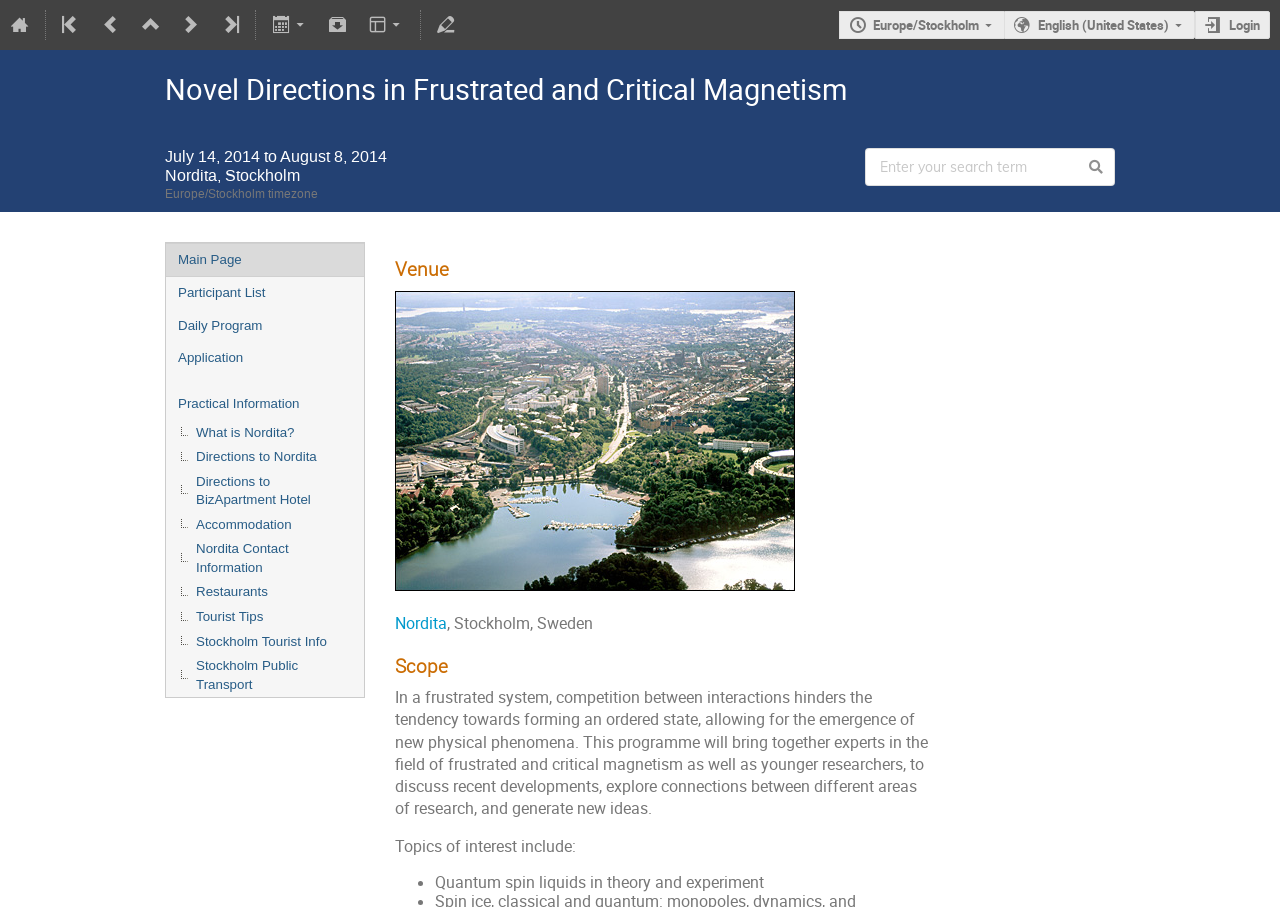Identify the bounding box coordinates of the part that should be clicked to carry out this instruction: "Change language to English (United States)".

[0.784, 0.012, 0.933, 0.043]